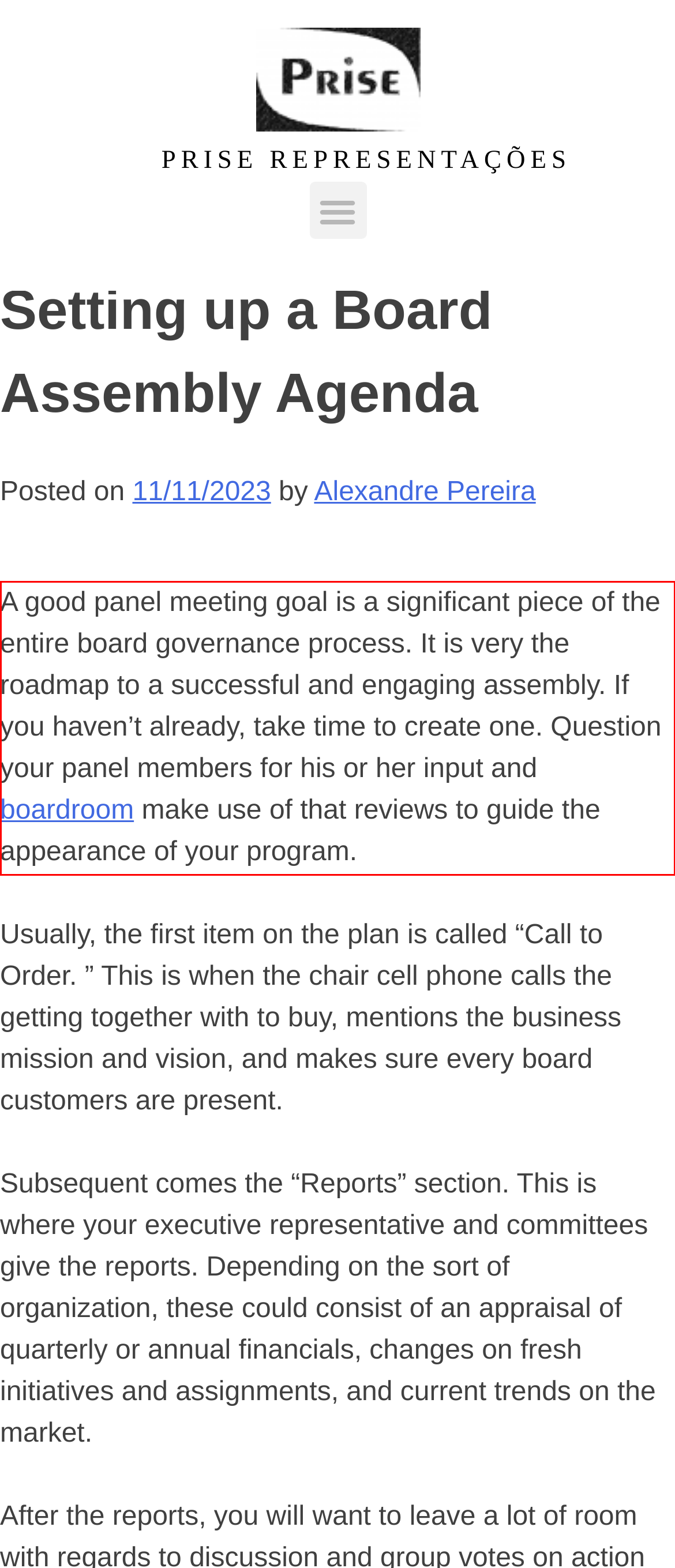Review the webpage screenshot provided, and perform OCR to extract the text from the red bounding box.

A good panel meeting goal is a significant piece of the entire board governance process. It is very the roadmap to a successful and engaging assembly. If you haven’t already, take time to create one. Question your panel members for his or her input and boardroom make use of that reviews to guide the appearance of your program.